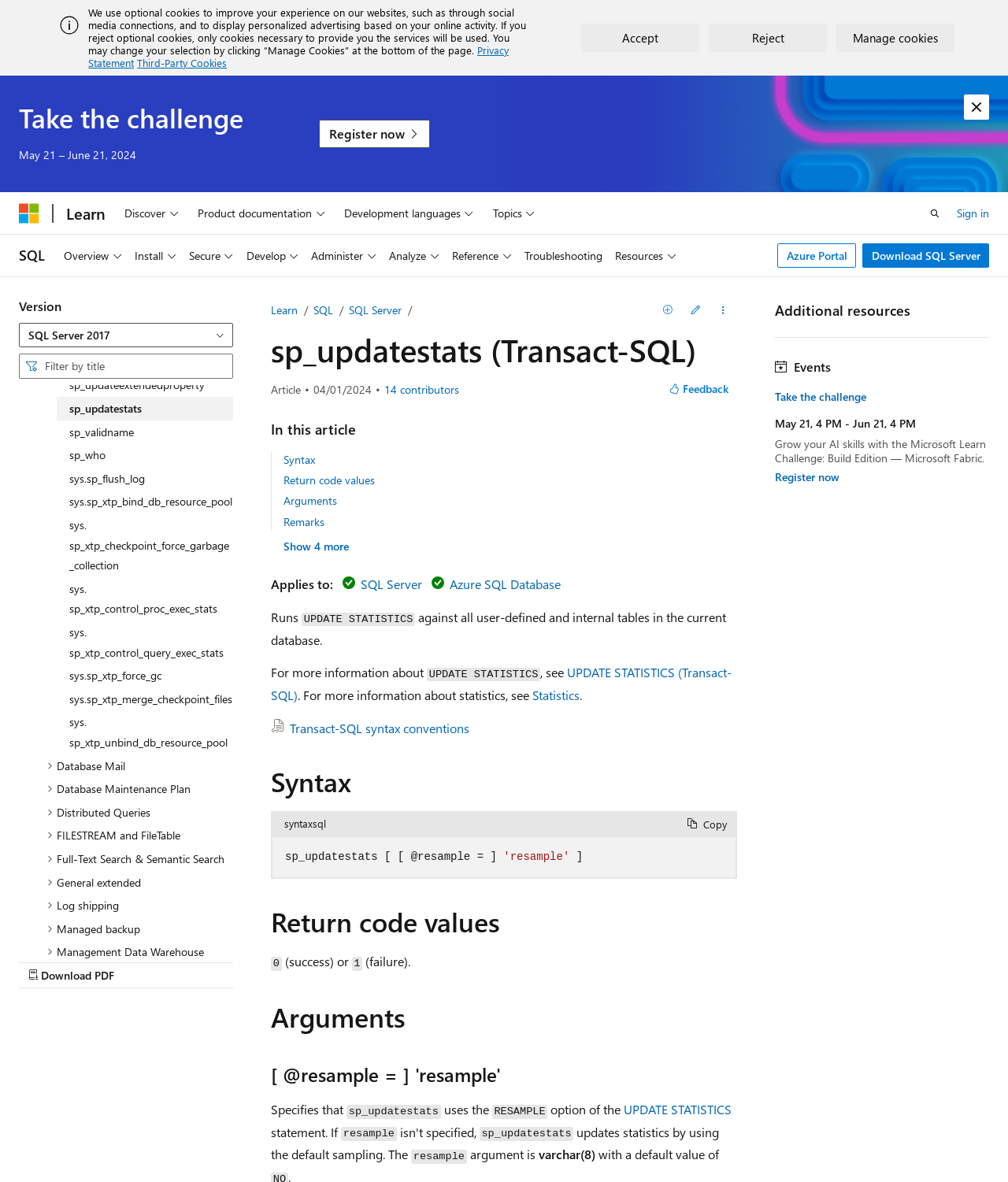Find the bounding box coordinates of the element to click in order to complete this instruction: "Search for something". The bounding box coordinates must be four float numbers between 0 and 1, denoted as [left, top, right, bottom].

[0.019, 0.299, 0.231, 0.32]